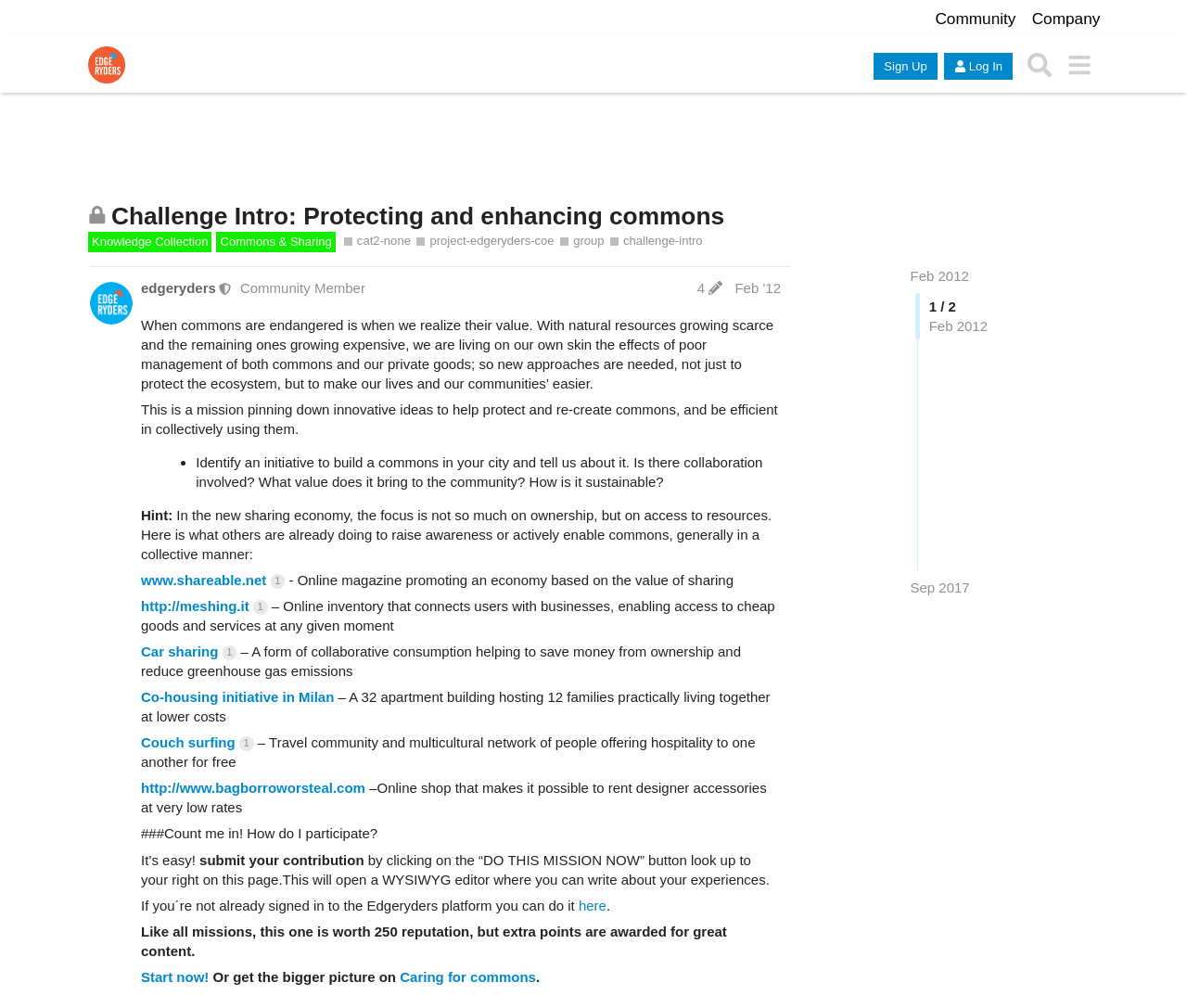Please indicate the bounding box coordinates of the element's region to be clicked to achieve the instruction: "Click on the 'Start now!' button". Provide the coordinates as four float numbers between 0 and 1, i.e., [left, top, right, bottom].

[0.119, 0.961, 0.176, 0.977]